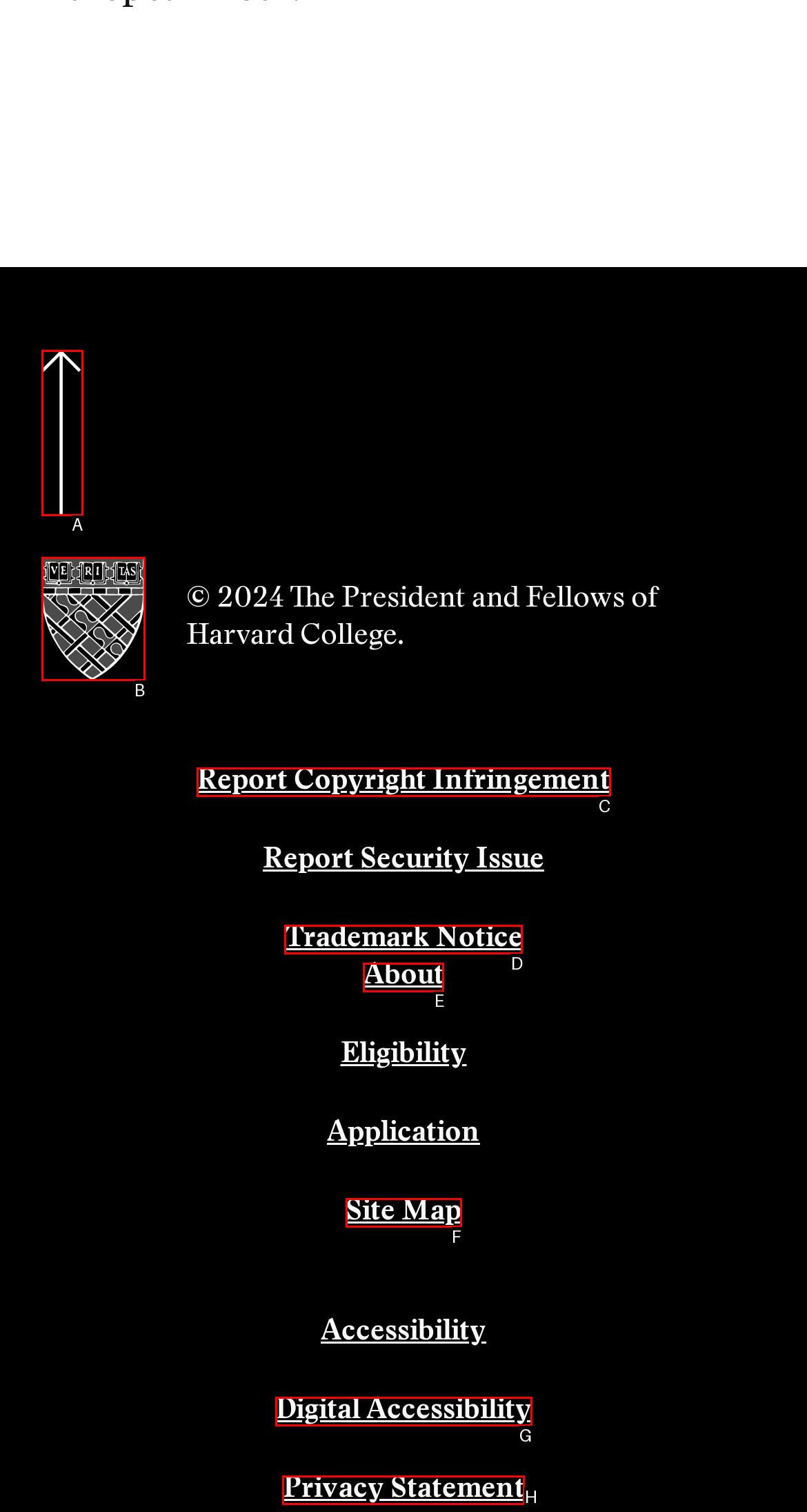Select the letter of the UI element you need to click on to fulfill this task: Learn about the website. Write down the letter only.

E